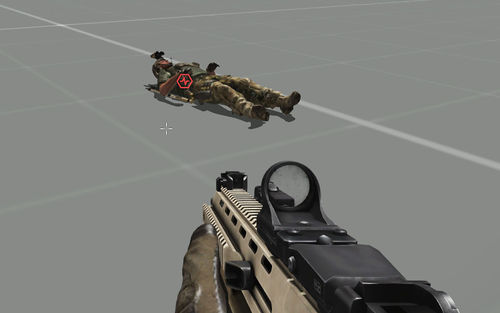Provide an in-depth description of the image.

The image depicts a first-person perspective from a tactical shooter video game, showcasing a soldier on the ground, identified as incapacitated. The character is wearing camouflage trousers and appears to be lying on a flat surface, possibly after being rendered unconscious during gameplay. Notably, a distinctive red icon is displayed on the soldier's chest, indicating that this unit is revivable, which is a common feature in team-based games for player cooperation. The foreground includes the player's weapon, enhanced with a scoped sight, emphasizing the game's combat mechanics. The overall environment is minimally designed, focusing on the character and the player's perspective, which is typical in tactical simulations. This visual captures the intensity and strategic dynamics involved in the scenario.